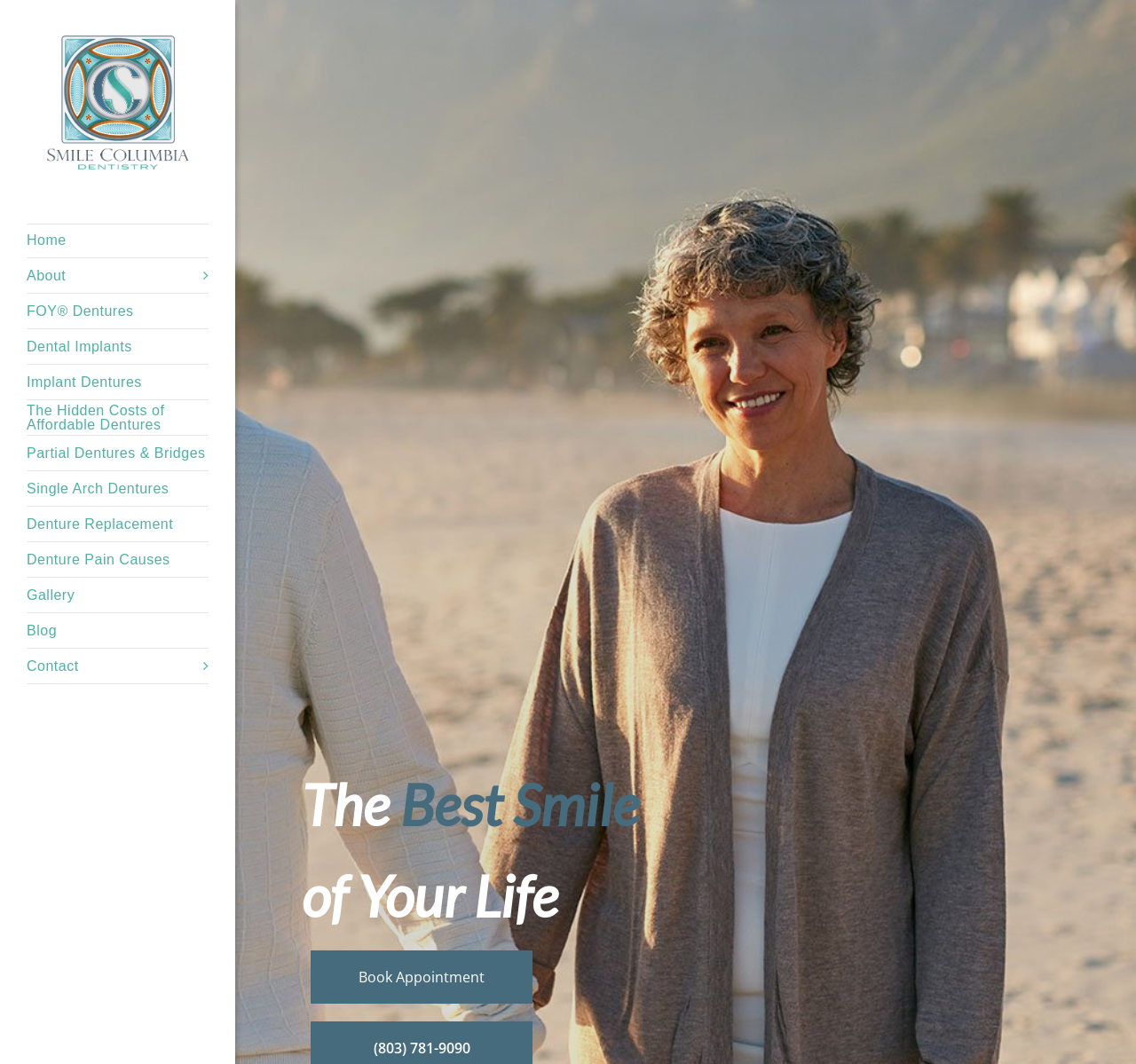Respond to the following query with just one word or a short phrase: 
What is the purpose of the 'Book Appointment' button?

To book an appointment